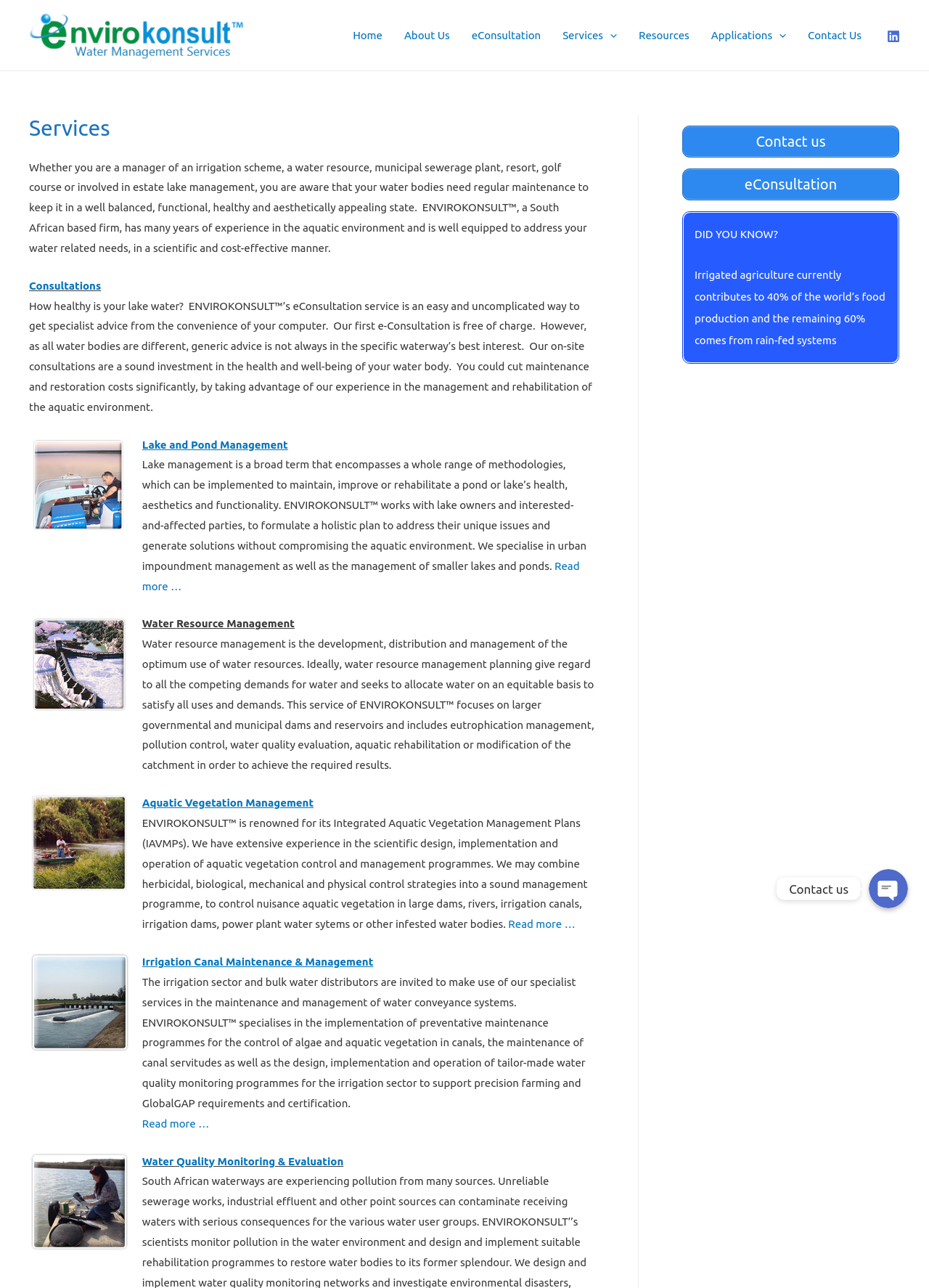Can you specify the bounding box coordinates of the area that needs to be clicked to fulfill the following instruction: "Read more about 'Lake and Pond Management'"?

[0.153, 0.434, 0.624, 0.46]